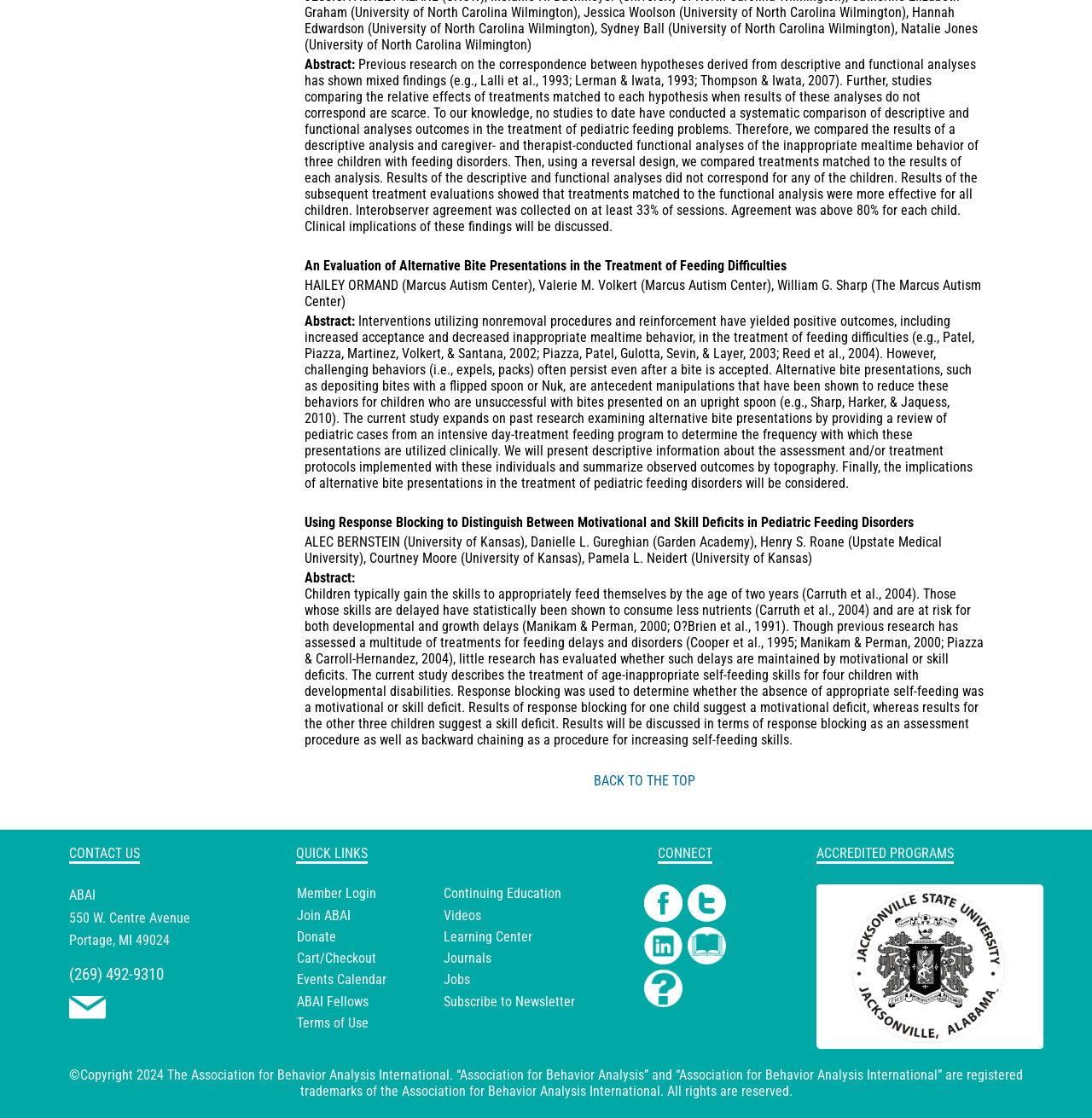Please identify the bounding box coordinates of the clickable area that will fulfill the following instruction: "select a category". The coordinates should be in the format of four float numbers between 0 and 1, i.e., [left, top, right, bottom].

None